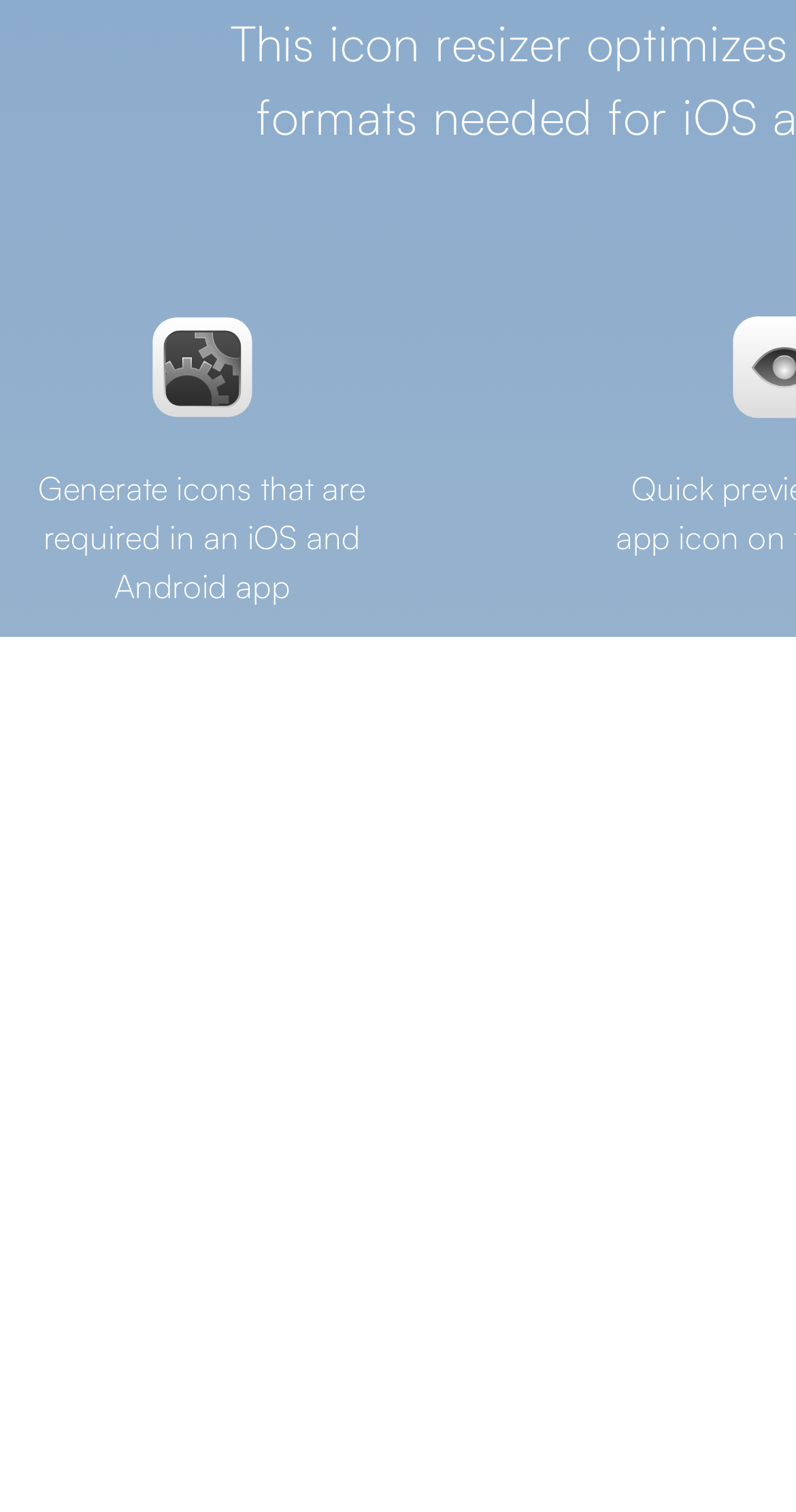Provide a brief response using a word or short phrase to this question:
How many links are present on the webpage?

2